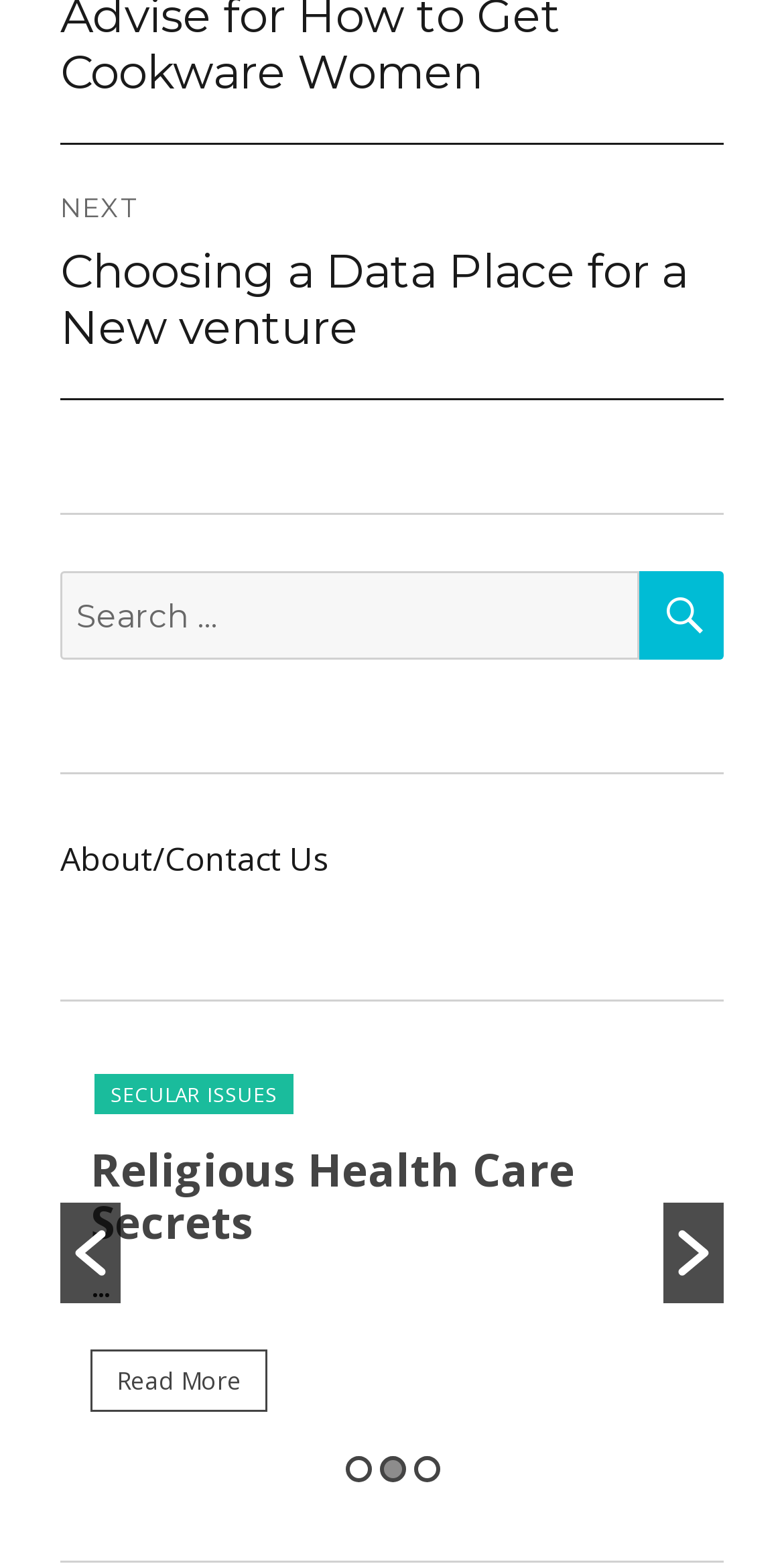Find the bounding box coordinates of the UI element according to this description: "parent_node: SECULAR ISSUES".

[0.077, 0.768, 0.154, 0.832]